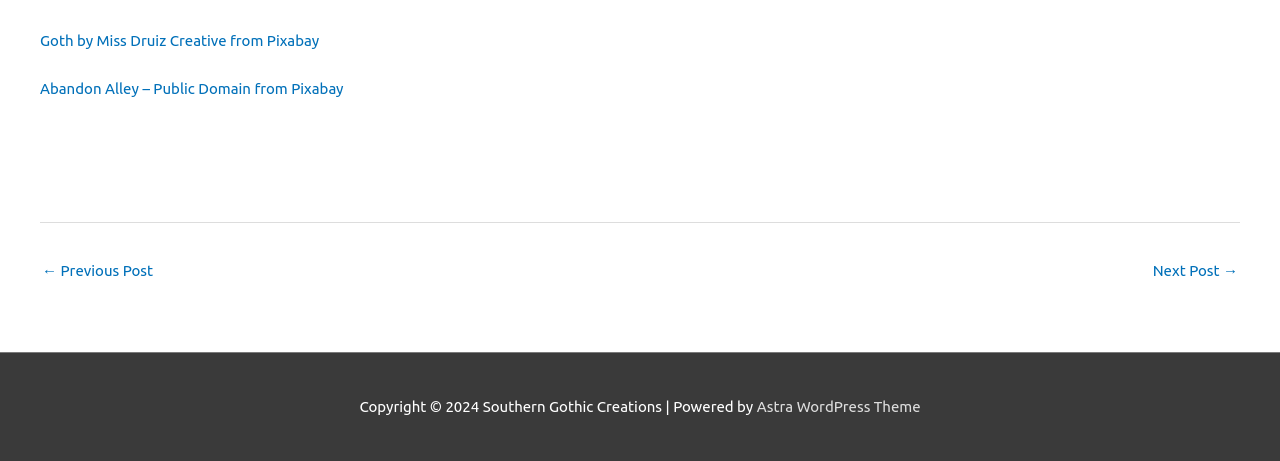Give a succinct answer to this question in a single word or phrase: 
What is the theme of the website?

Southern Gothic